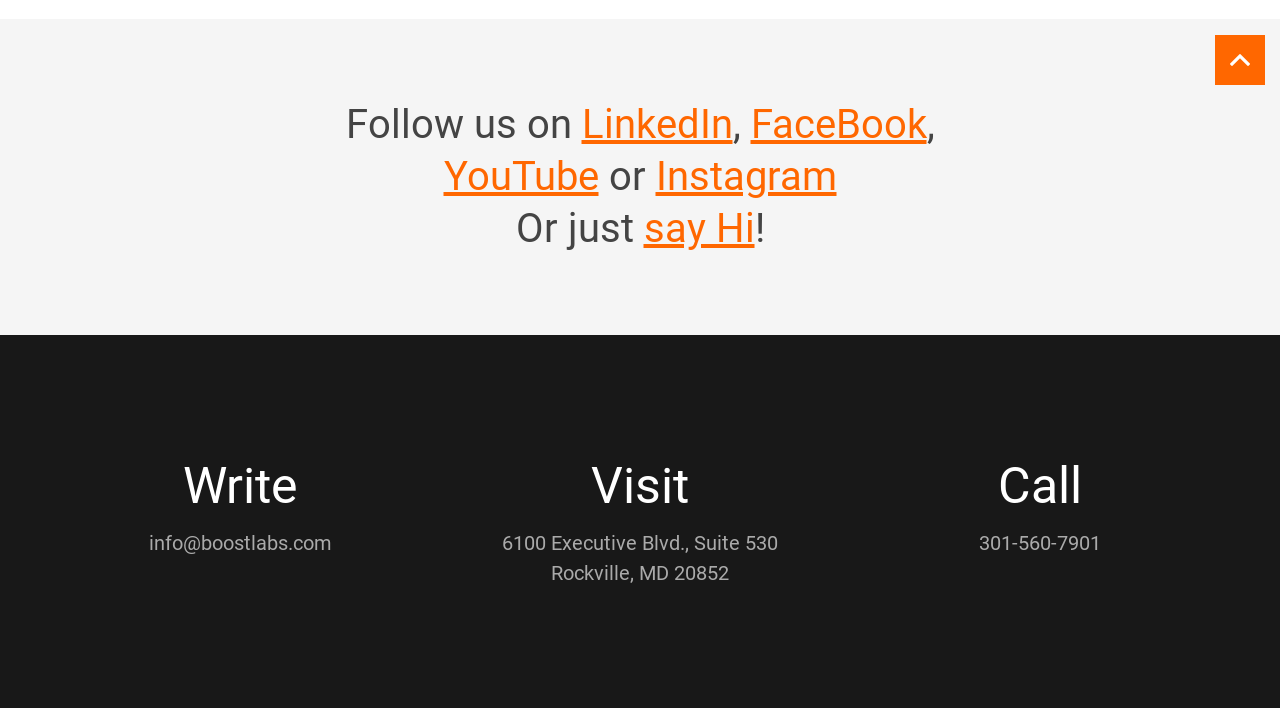Predict the bounding box of the UI element based on the description: "LinkedIn". The coordinates should be four float numbers between 0 and 1, formatted as [left, top, right, bottom].

[0.454, 0.143, 0.572, 0.209]